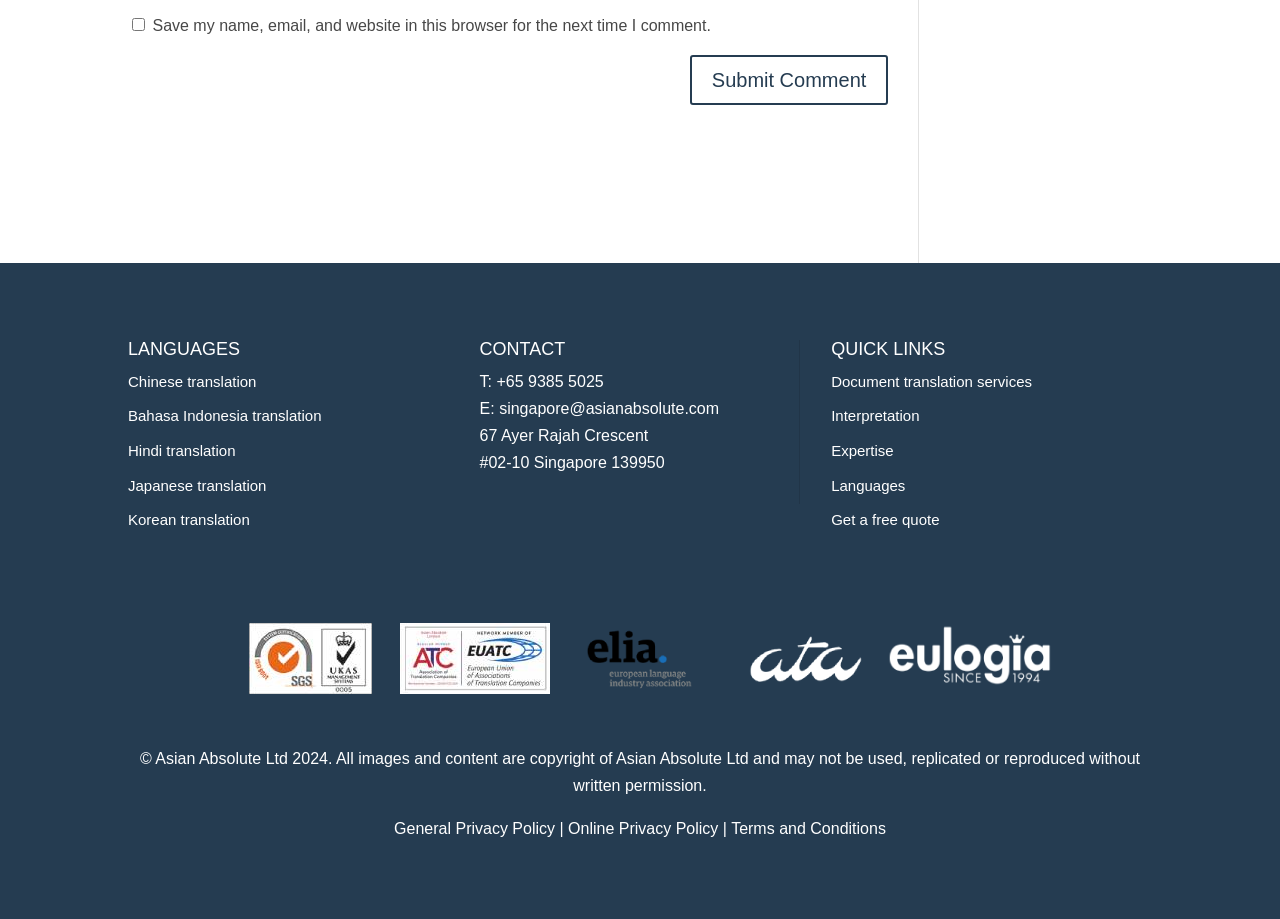What languages are available for translation? Please answer the question using a single word or phrase based on the image.

Chinese, Bahasa Indonesia, Hindi, Japanese, Korean